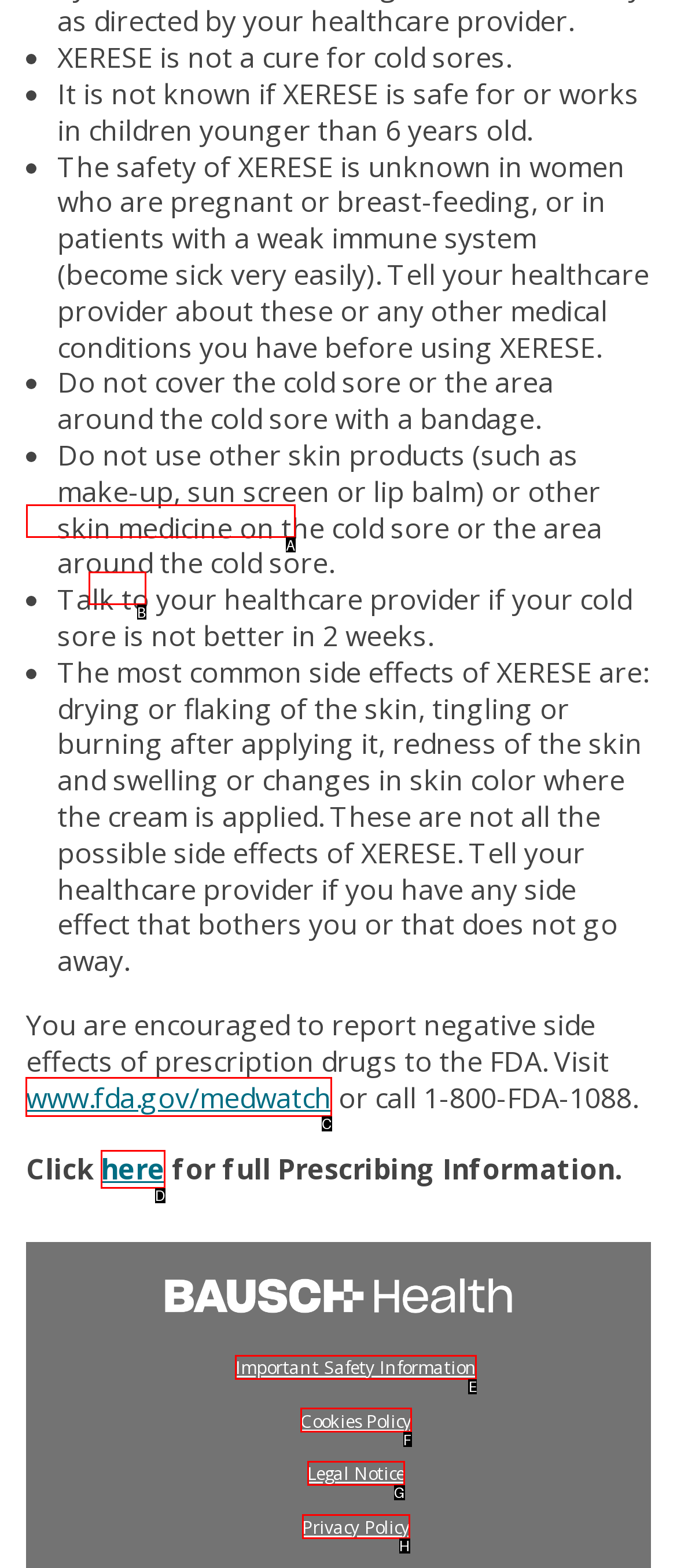Tell me which UI element to click to fulfill the given task: Click 'www.fda.gov/medwatch'. Respond with the letter of the correct option directly.

C